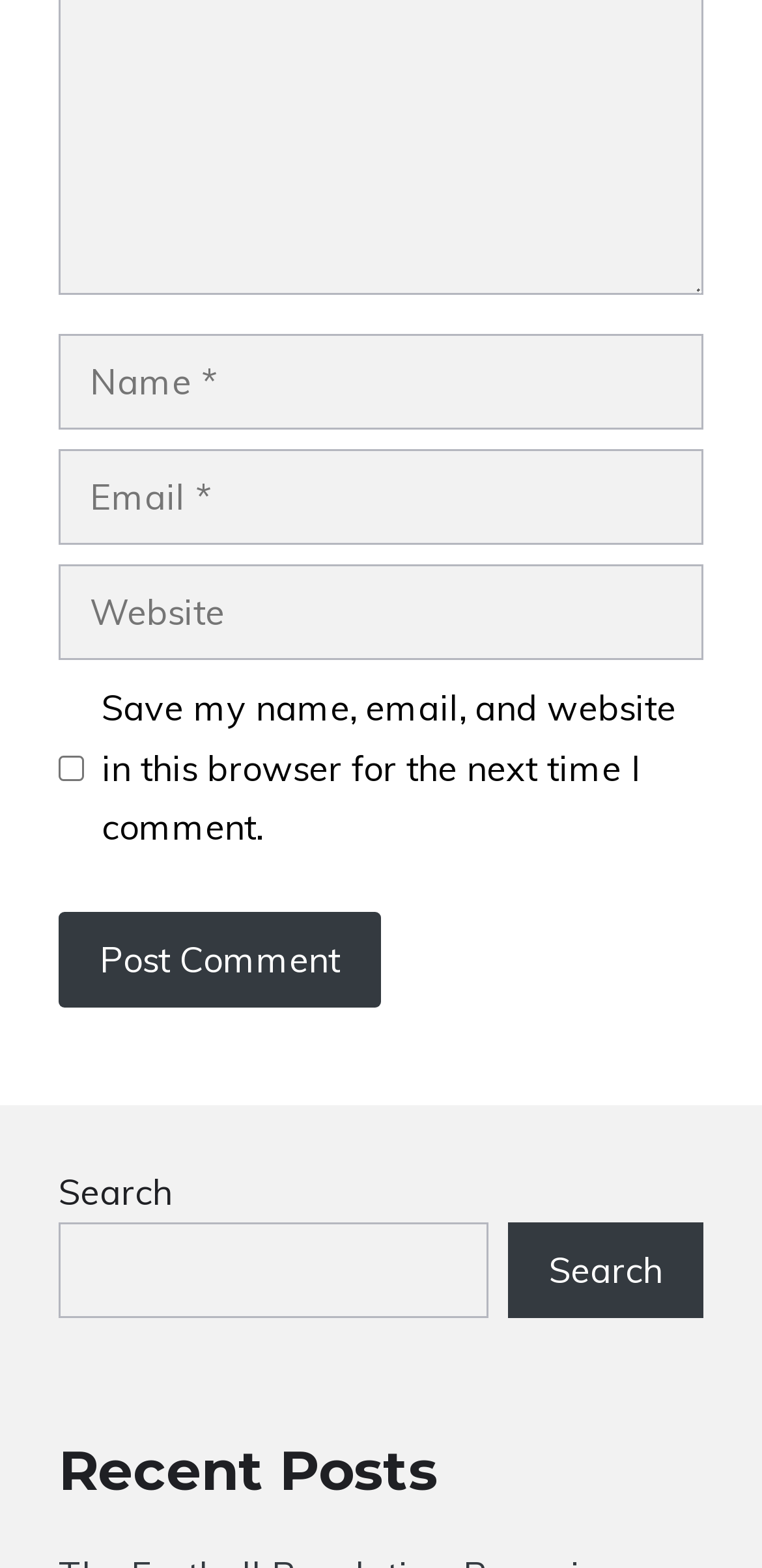Provide a one-word or brief phrase answer to the question:
What is the title of the section below the search bar?

Recent Posts